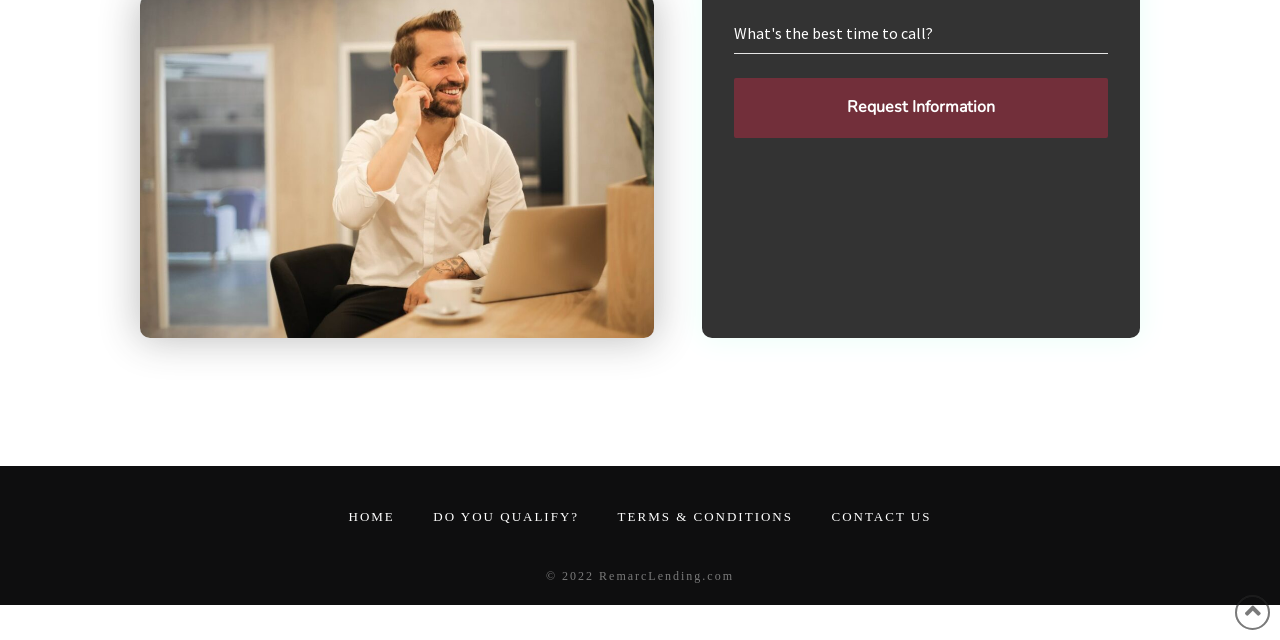Find the bounding box coordinates for the UI element that matches this description: "Home".

[0.262, 0.775, 0.319, 0.842]